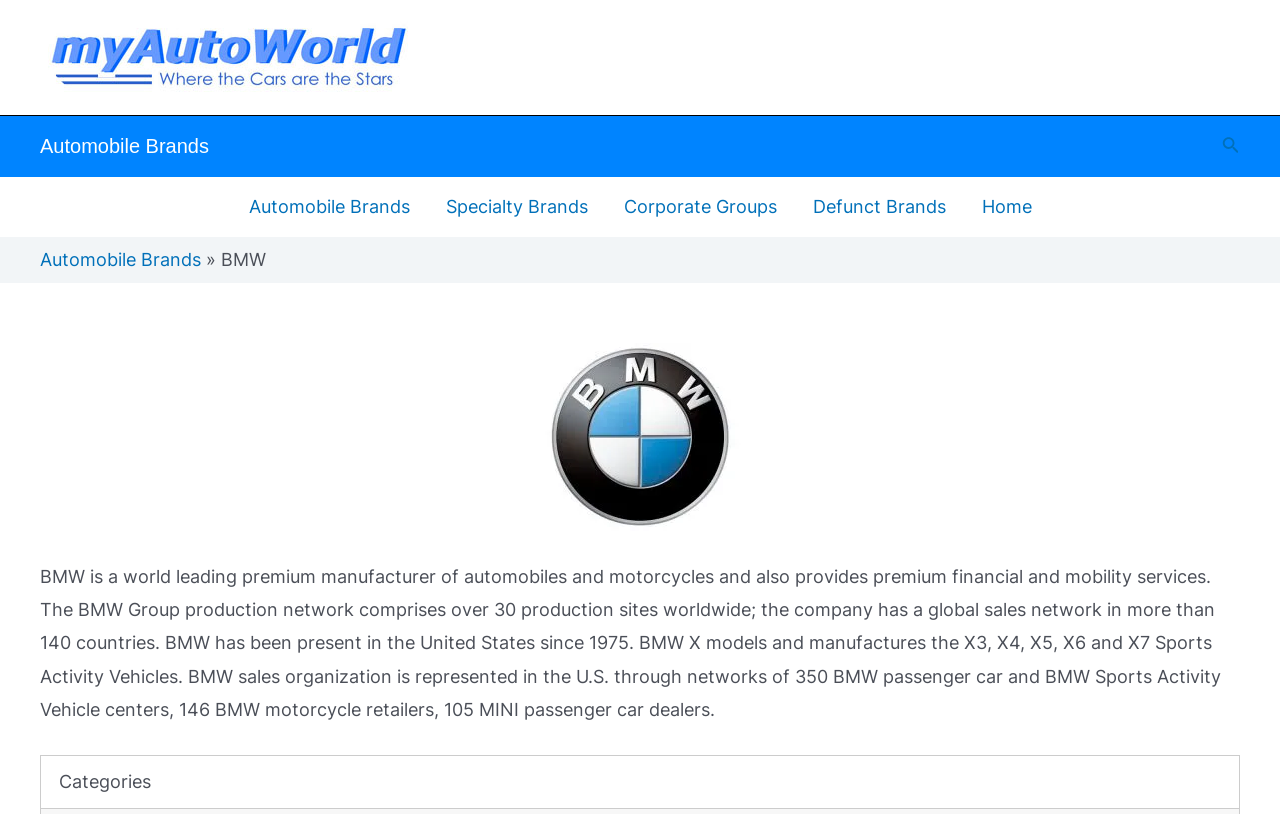Please predict the bounding box coordinates of the element's region where a click is necessary to complete the following instruction: "Click on the 'GasPAL is bridging the gap between gas suppliers and customers' link". The coordinates should be represented by four float numbers between 0 and 1, i.e., [left, top, right, bottom].

None